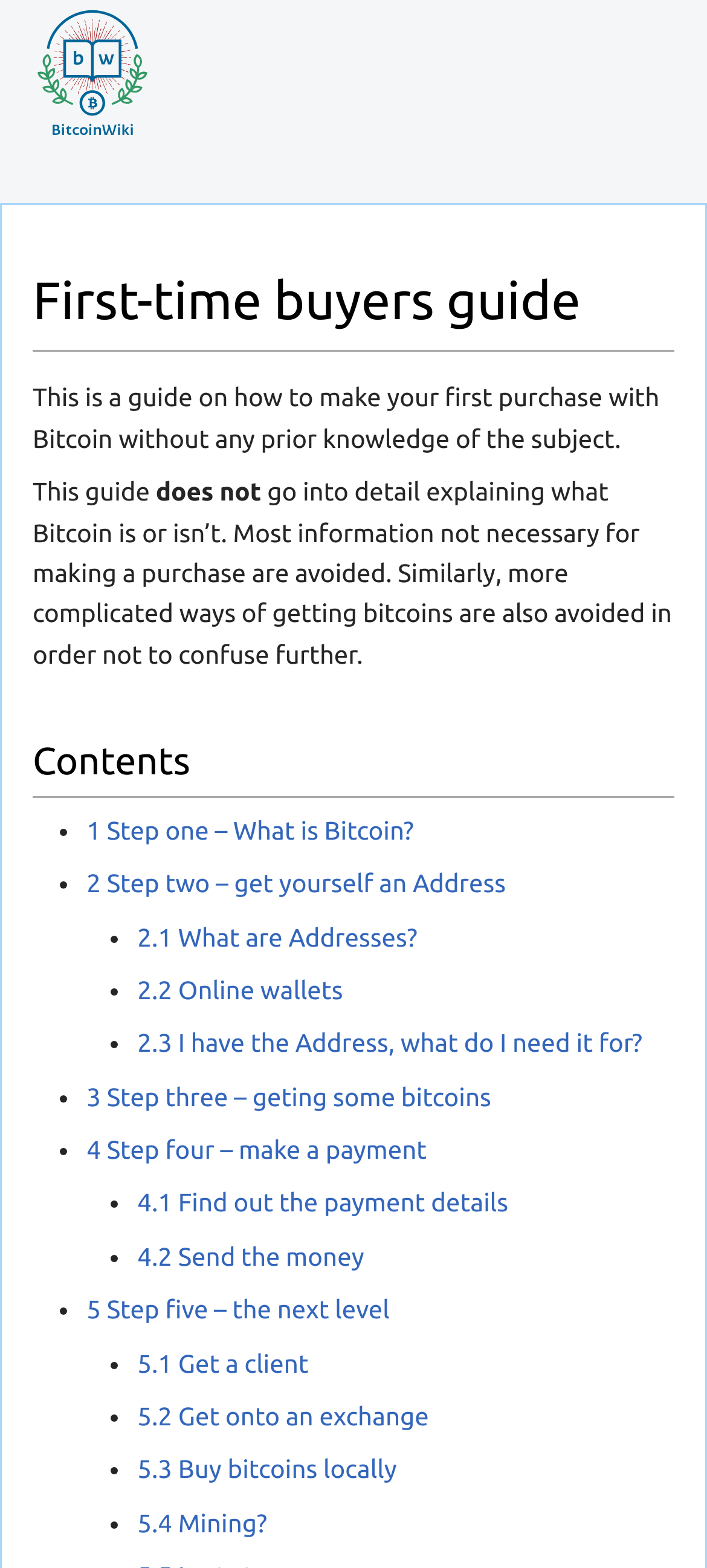Determine the bounding box coordinates of the element that should be clicked to execute the following command: "Click on 'Get a client'".

[0.194, 0.86, 0.437, 0.879]